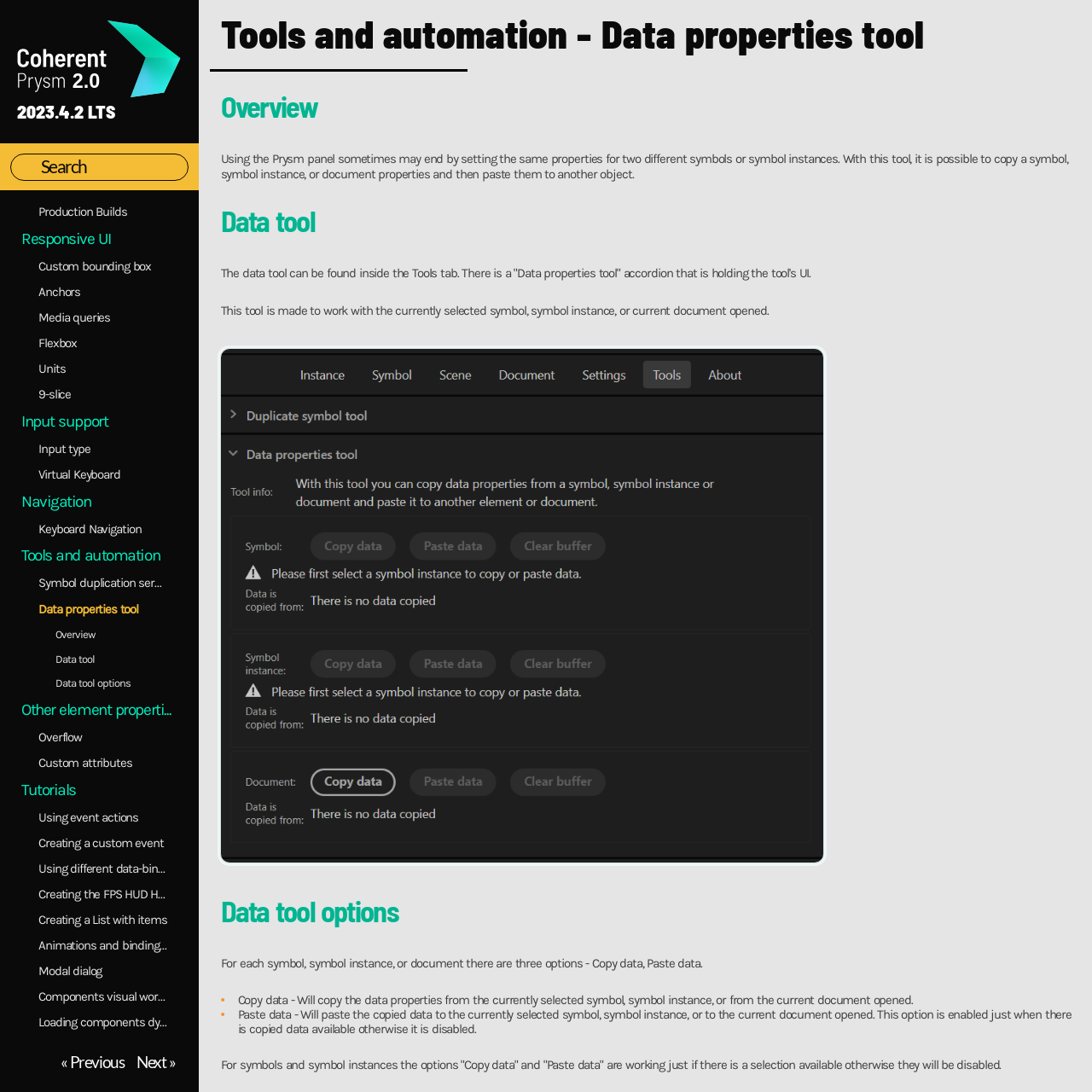What is the version of Coherent Prysm Exporter?
Examine the image and give a concise answer in one word or a short phrase.

2023.4.2 LTS